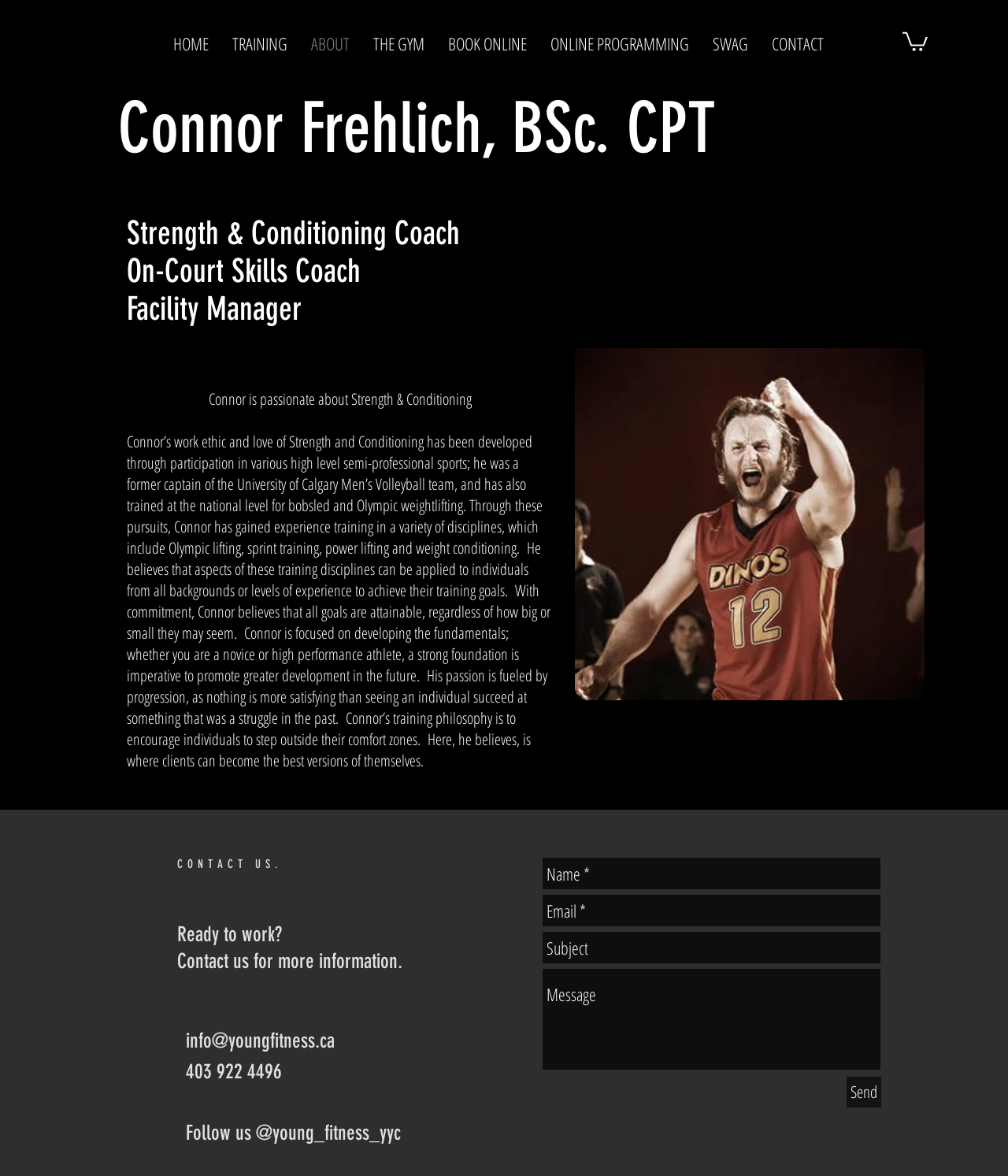Illustrate the webpage with a detailed description.

This webpage is about Strength and Conditioning Coach Connor Frehlich. At the top, there is a navigation menu with 8 links: HOME, TRAINING, ABOUT, THE GYM, BOOK ONLINE, ONLINE PROGRAMMING, SWAG, and CONTACT. To the right of the navigation menu, there is a button and an image.

Below the navigation menu, there is a main section with a heading that reads "Connor Frehlich, BSc. CPT" and a subheading that describes his profession as a Strength & Conditioning Coach and On-Court Skills Coach. 

Following the headings, there is a paragraph of text that describes Connor's passion for Strength and Conditioning, his work ethic, and his training philosophy. The text also mentions his experience in various sports and his approach to helping individuals achieve their training goals.

At the bottom of the page, there is a section with a heading that reads "CONTACT US." This section includes a series of headings and a contact form with fields for name, email, subject, and message. There is also a button to send the message. Additionally, there is a link to an email address and a social media handle.